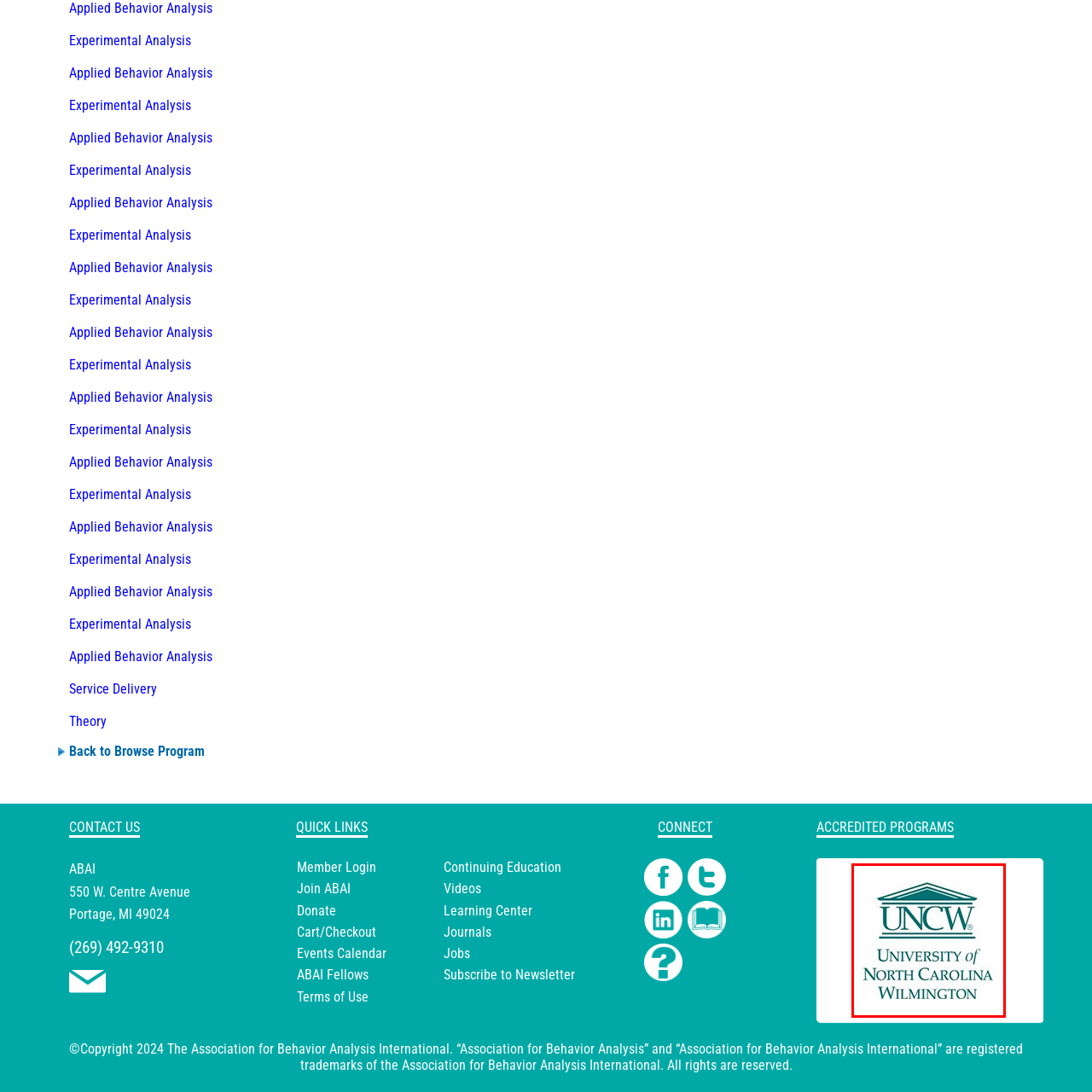Refer to the image enclosed in the red bounding box, then answer the following question in a single word or phrase: What architectural element is reminiscent of academic tradition?

Pediment